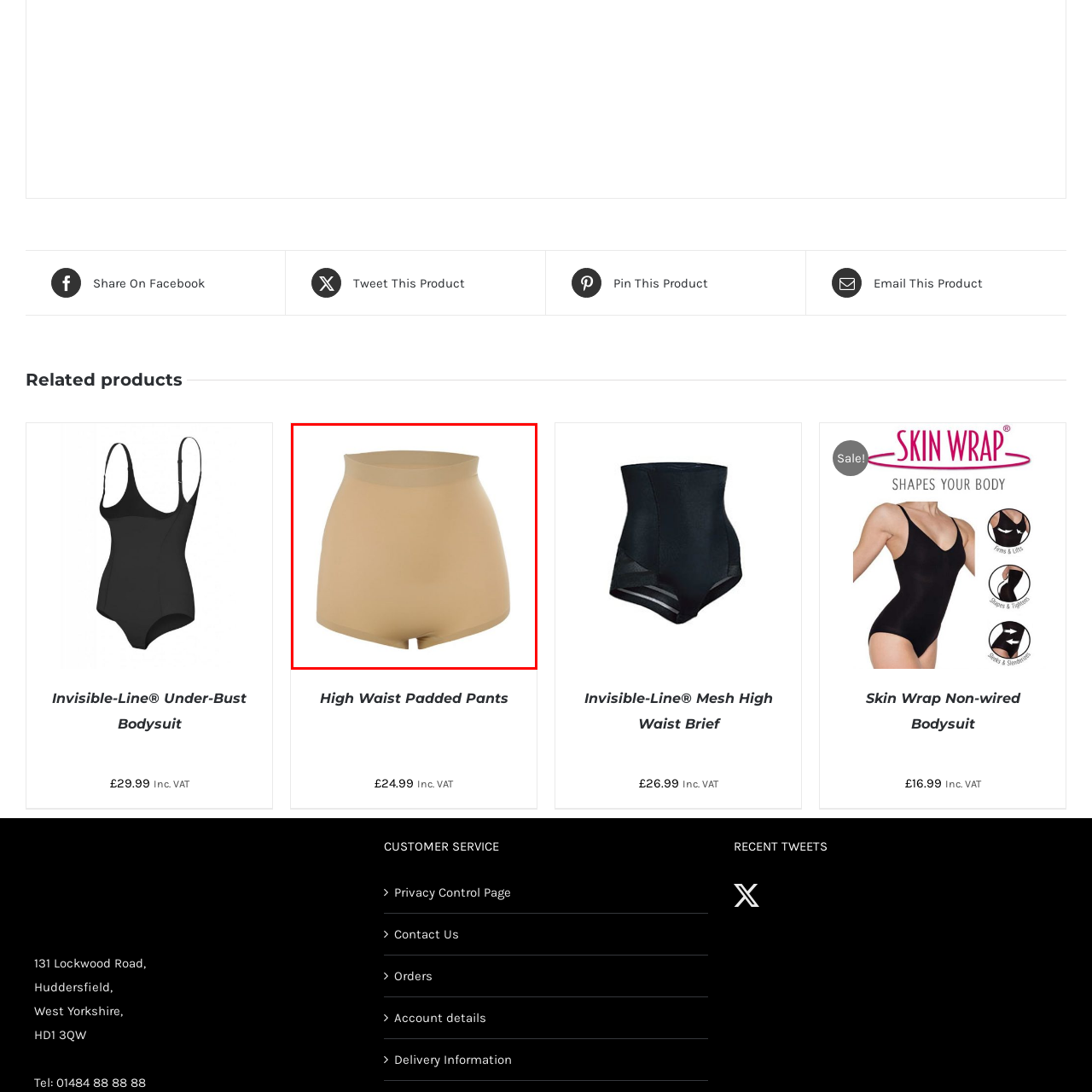Check the highlighted part in pink, What is the design feature of the pants? 
Use a single word or phrase for your answer.

High-waisted